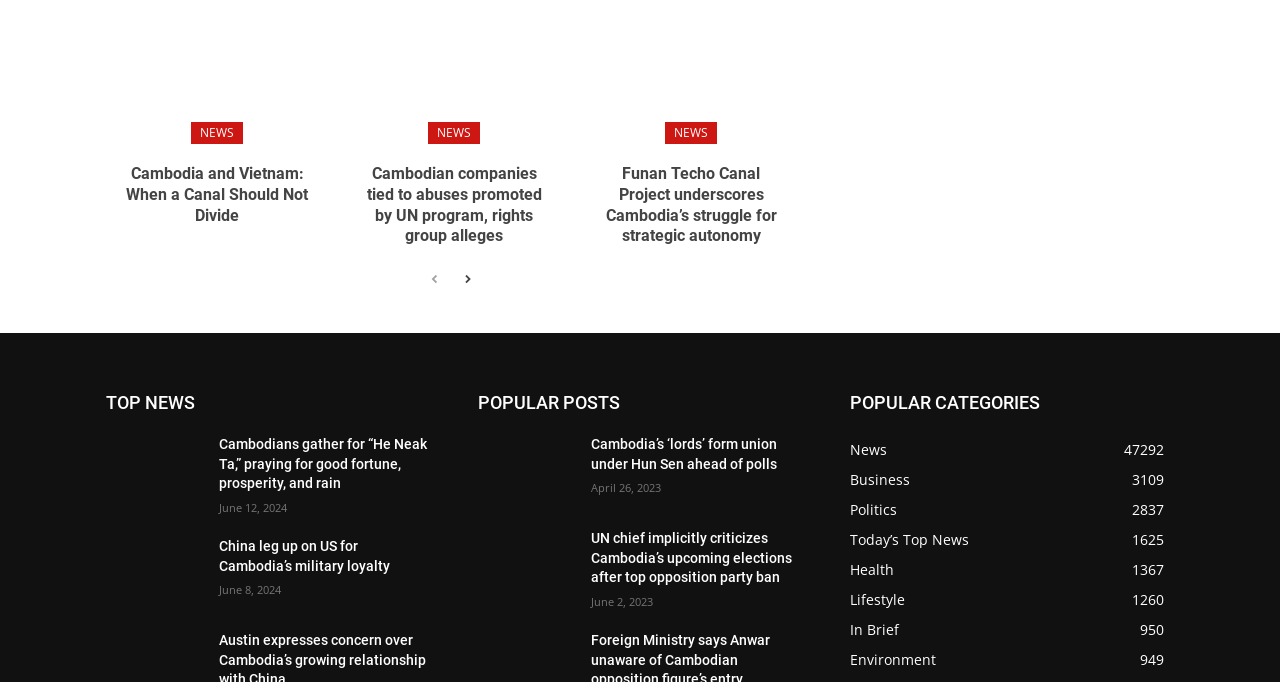Provide the bounding box coordinates of the UI element this sentence describes: "Politics2837".

[0.664, 0.733, 0.701, 0.761]